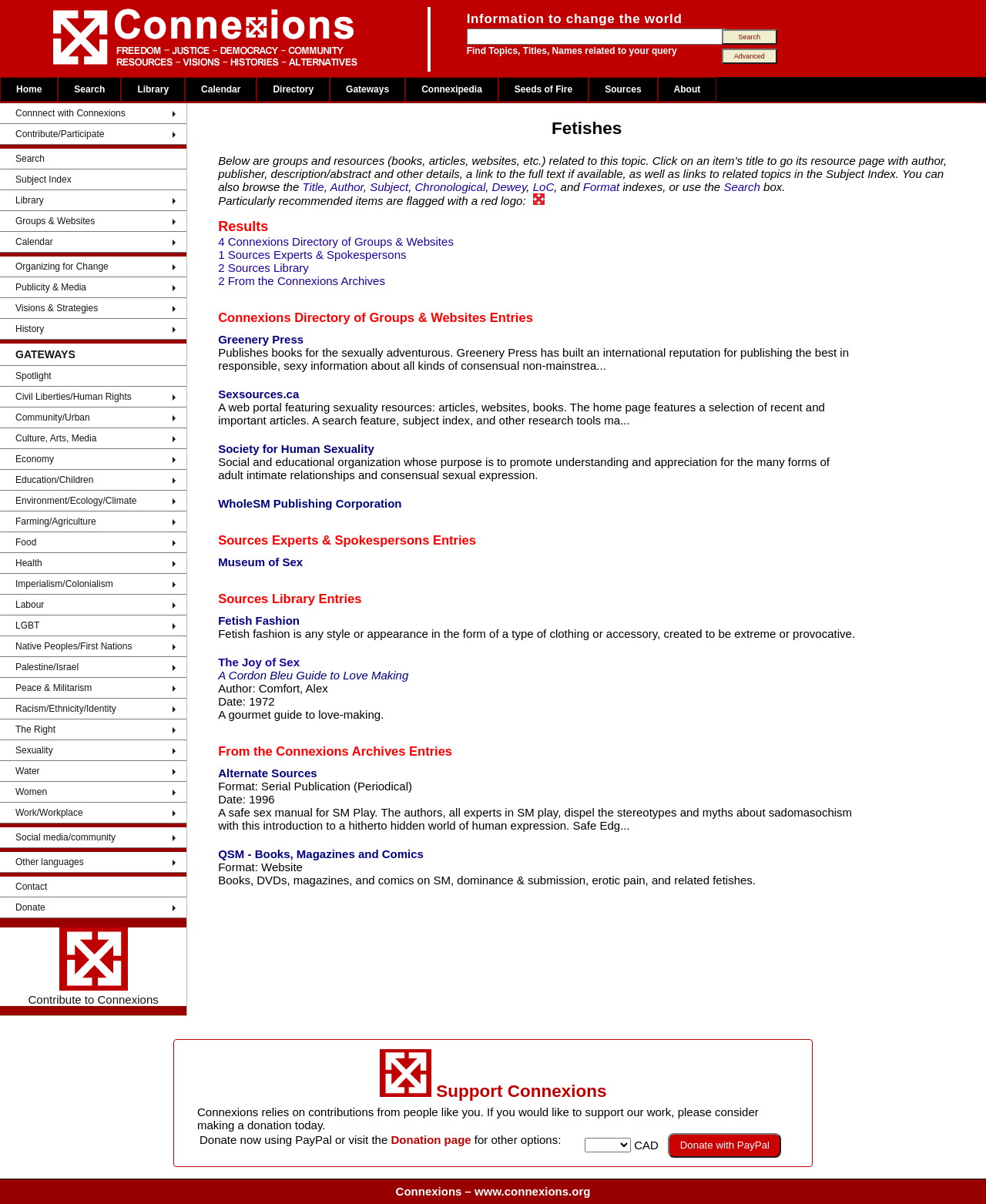Provide an in-depth caption for the contents of the webpage.

The webpage is a resource library focused on social justice, with a title "Fetishes - Resources in Connexions Social Justice Library". At the top-left corner, there is an image. Below the image, there is a layout table with three rows. The first row contains a cell with the text "Information to change the world". The second row has two cells, one with a text box and a "Search" button, and the other with the text "Search". The third row has two cells, one with the text "Find Topics, Titles, Names related to your query" and the other with an "Advanced" button.

To the left of the layout table, there are several links, including "Home", "Search", "Browse Subject Index", "Title Index A-Z", "Authors A-Z", "Organization & Websites", and "SOURCES". These links are arranged vertically, with "Home" at the top and "SOURCES" at the bottom.

To the right of the layout table, there are several sections, each with a heading and a list of links. The sections are "Library", "Calendar", "Directory", "Gateways", "Connexipedia", and "Seeds of Fire". Each section has a list of links related to the section's topic. For example, the "Library" section has links to "Subject Index", "Title Index A-Z", "Author Index A-Z", and "Chronological Index", among others. The "Gateways" section has links to topics such as "Arts & Culture", "Economy", "Education", and "Environment", among others.

Overall, the webpage appears to be a comprehensive resource library with a wide range of topics related to social justice, with many links to explore.